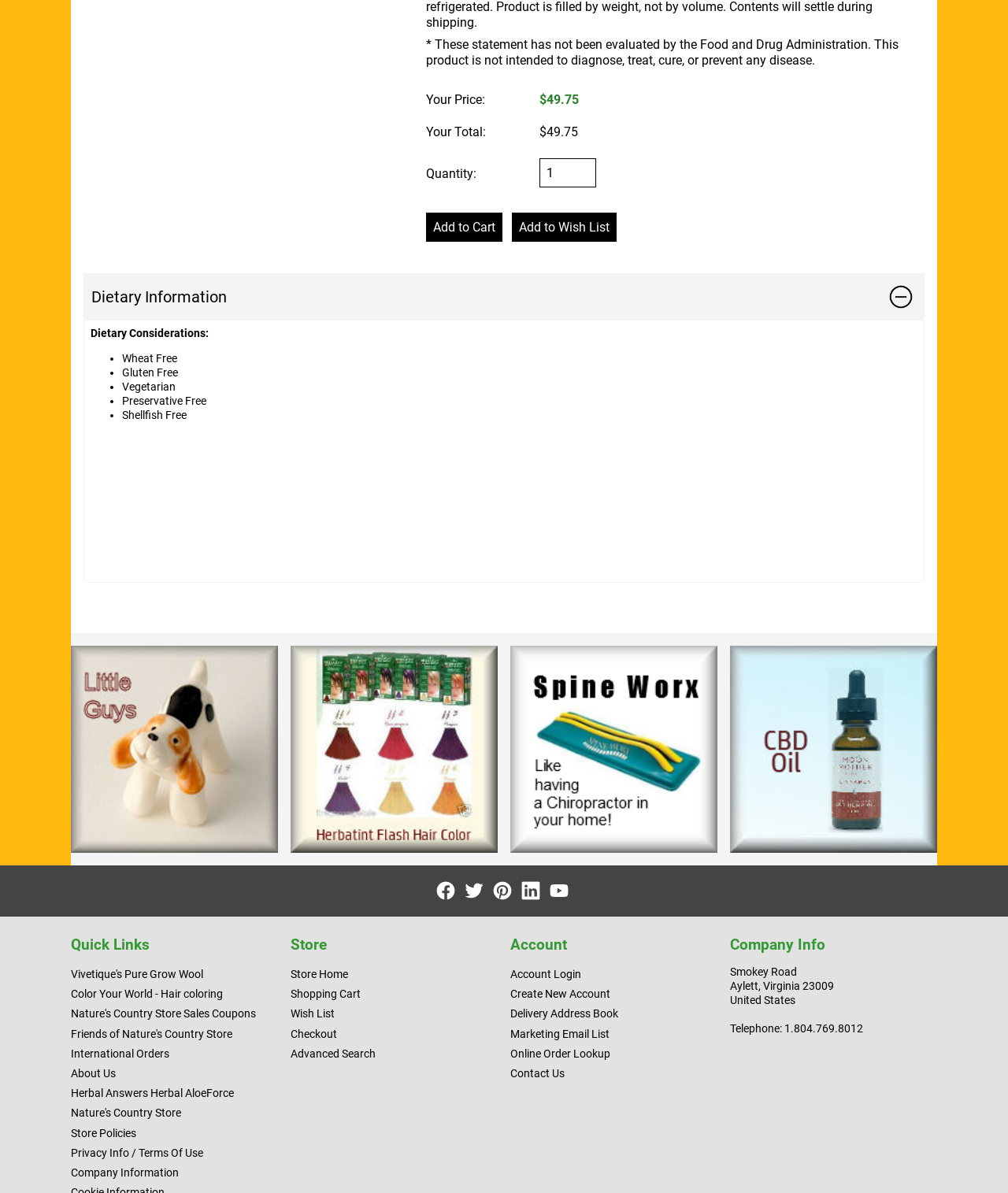For the given element description 1.804.769.8012, determine the bounding box coordinates of the UI element. The coordinates should follow the format (top-left x, top-left y, bottom-right x, bottom-right y) and be within the range of 0 to 1.

[0.778, 0.856, 0.857, 0.868]